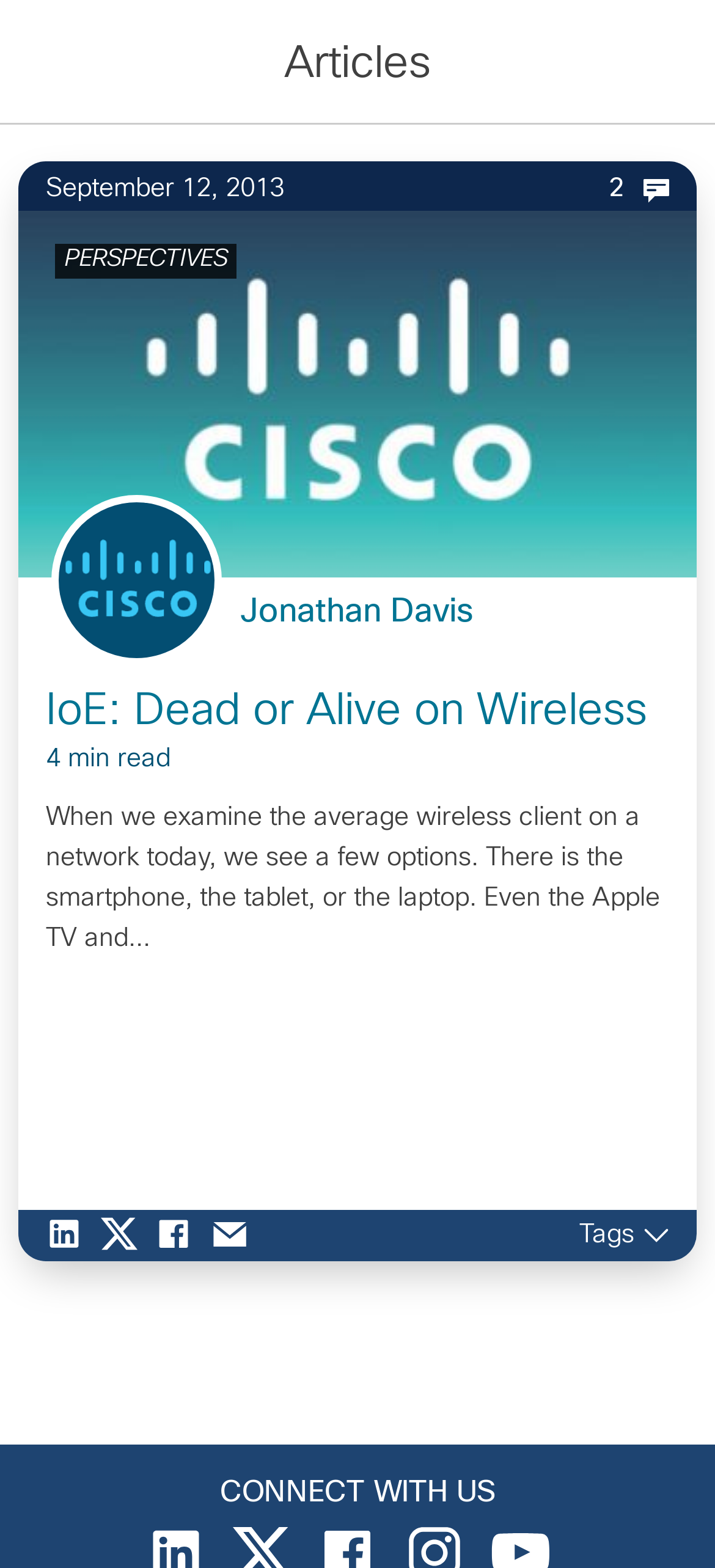How long does it take to read the article?
From the image, provide a succinct answer in one word or a short phrase.

4 min